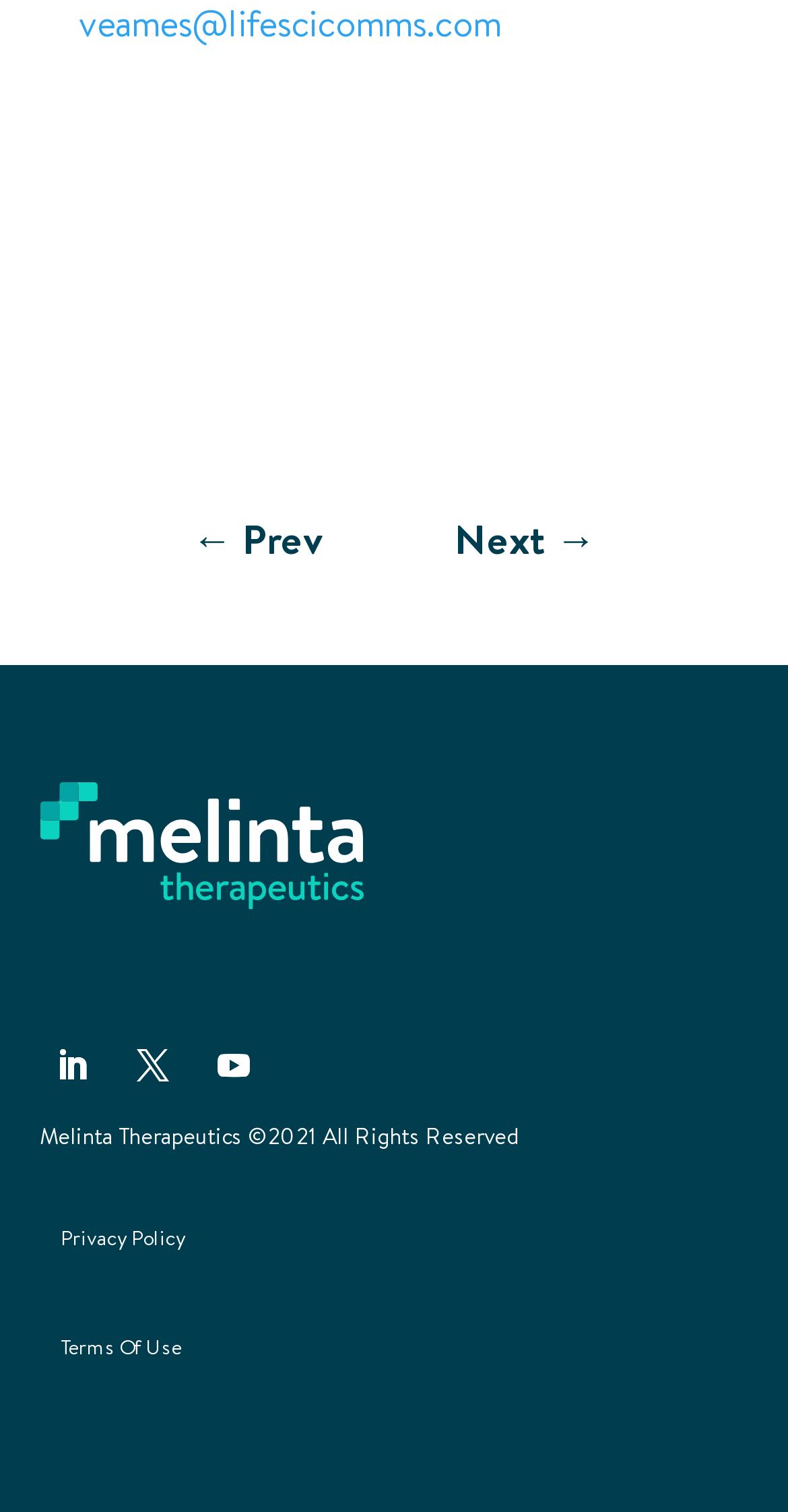Identify the bounding box for the UI element described as: "Follow". Ensure the coordinates are four float numbers between 0 and 1, formatted as [left, top, right, bottom].

[0.153, 0.684, 0.235, 0.726]